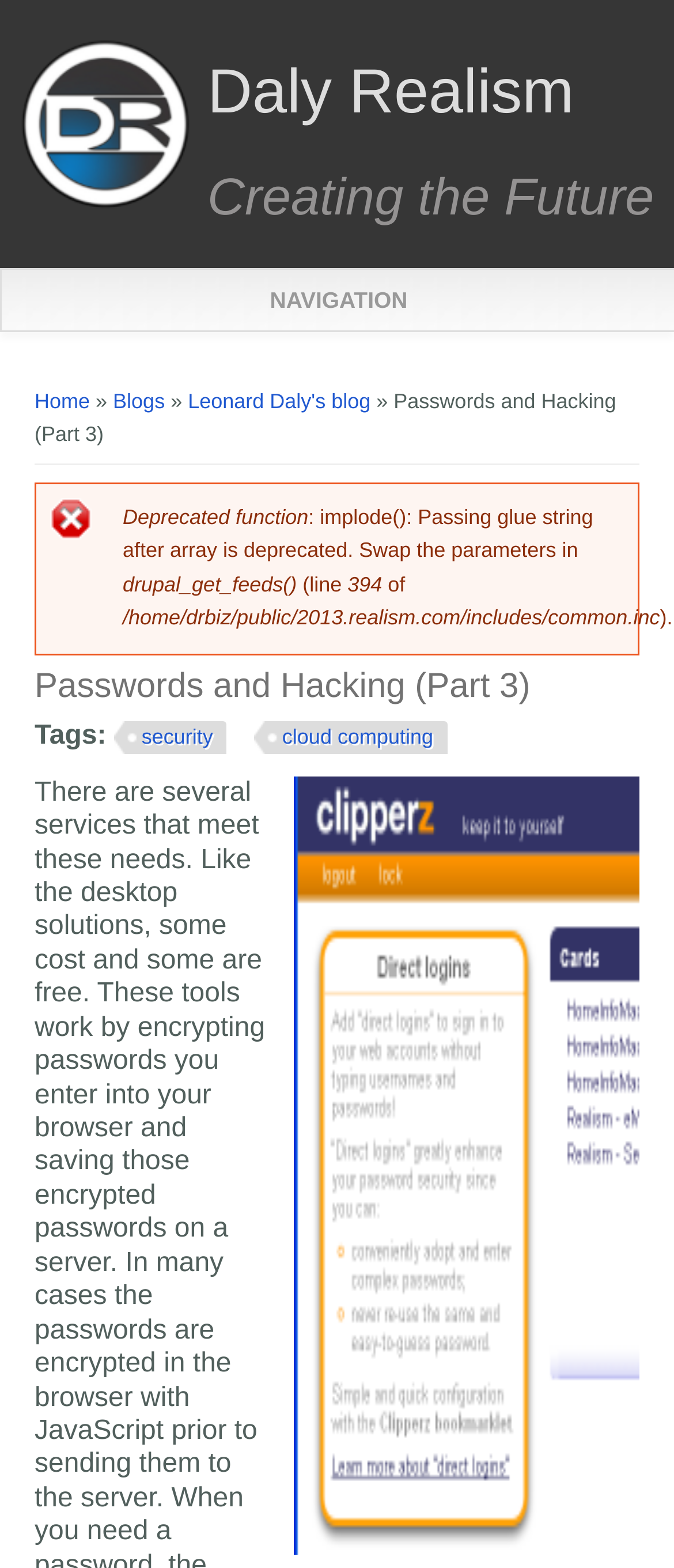Bounding box coordinates should be provided in the format (top-left x, top-left y, bottom-right x, bottom-right y) with all values between 0 and 1. Identify the bounding box for this UI element: Leonard Daly's blog

[0.279, 0.248, 0.55, 0.264]